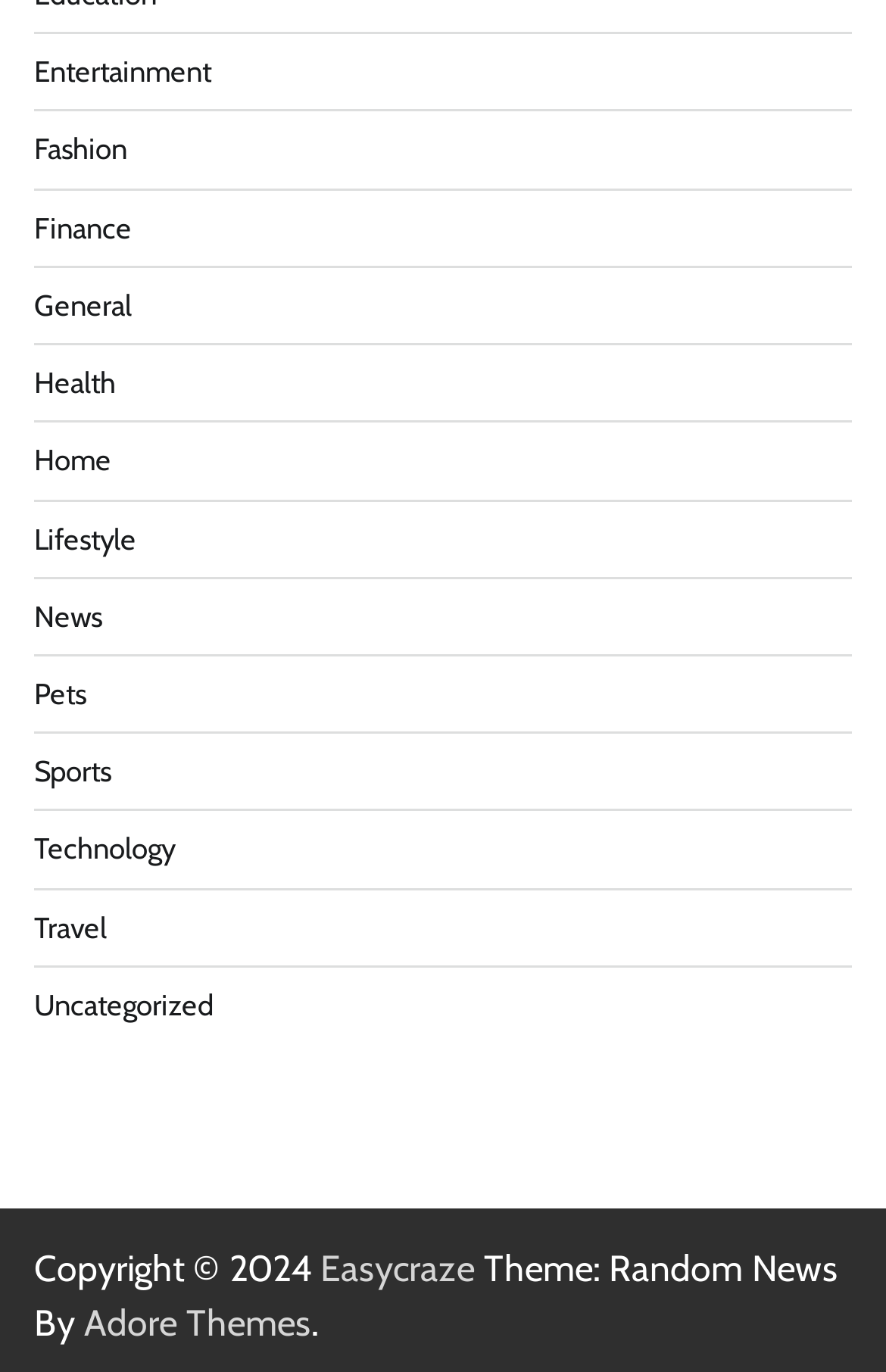What is the name of the website?
Please give a well-detailed answer to the question.

I found a link element with the OCR text 'Easycraze' and its bounding box coordinates are [0.362, 0.909, 0.536, 0.941], which indicates the name of the website is Easycraze.